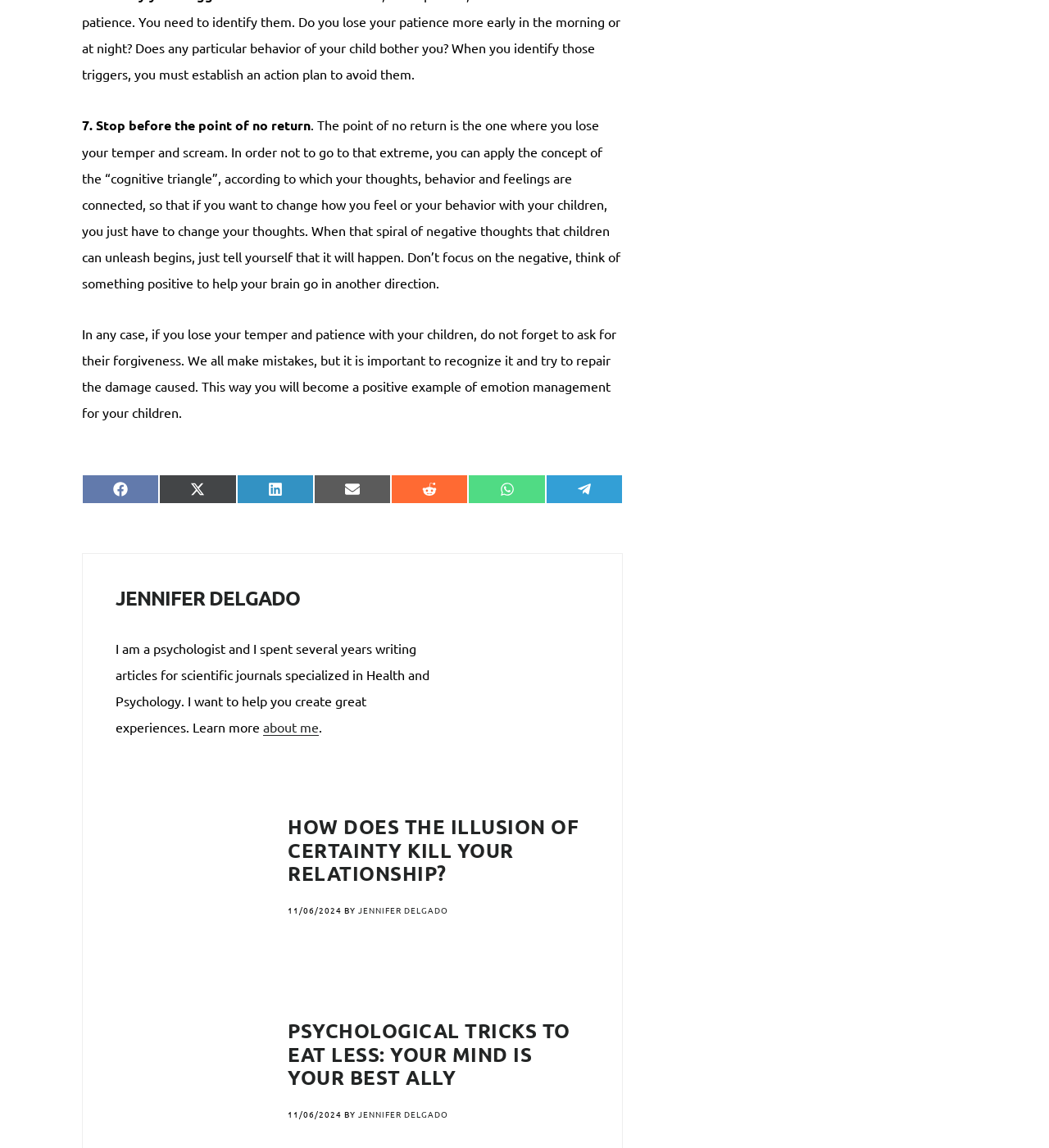How many articles are listed on the webpage?
Look at the webpage screenshot and answer the question with a detailed explanation.

The number of articles listed on the webpage can be determined by counting the number of headings that appear to be article titles, which are 'HOW DOES THE ILLUSION OF CERTAINTY KILL YOUR RELATIONSHIP?' and 'PSYCHOLOGICAL TRICKS TO EAT LESS: YOUR MIND IS YOUR BEST ALLY'.